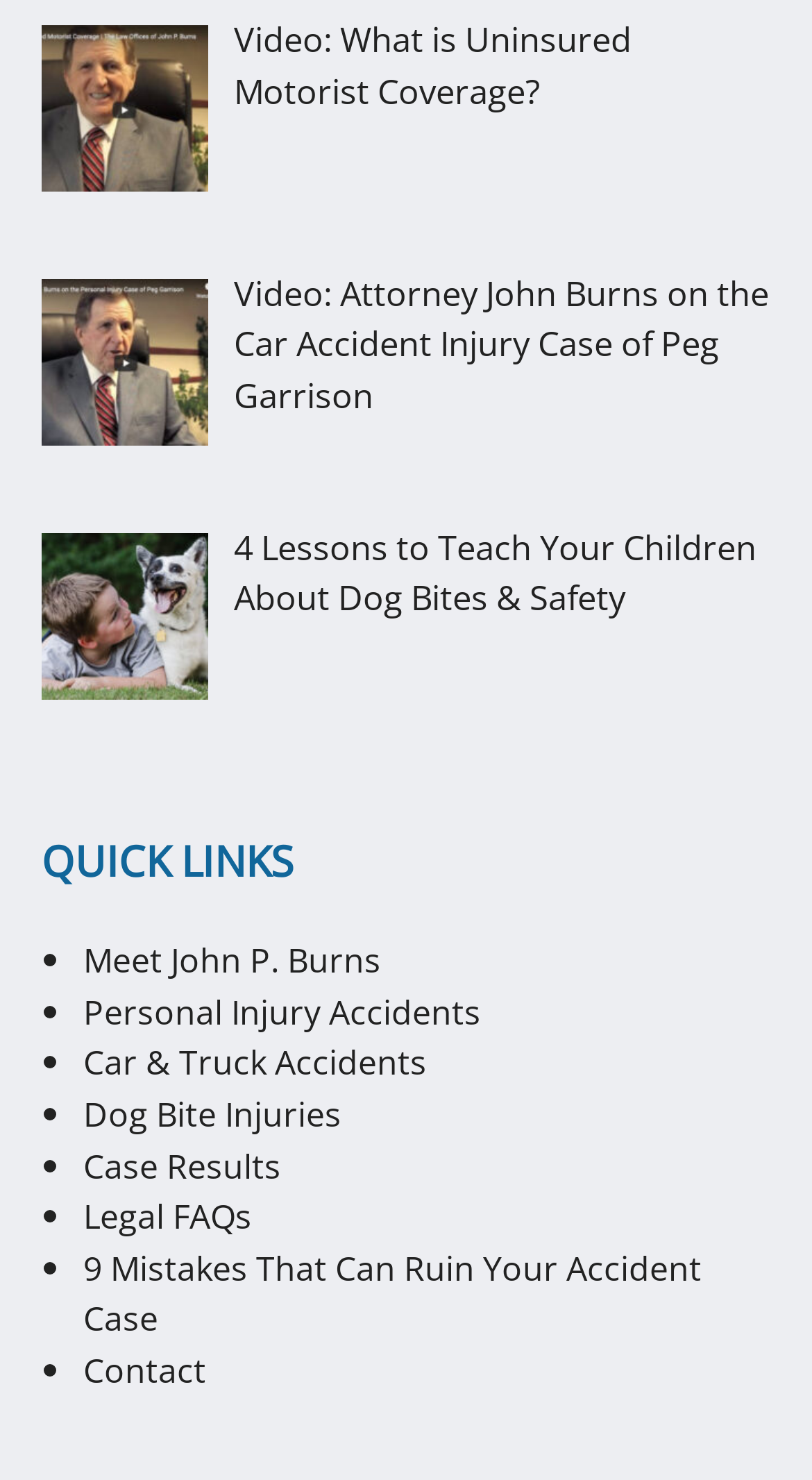Find the bounding box coordinates of the clickable region needed to perform the following instruction: "Watch the video about uninsured motorist coverage". The coordinates should be provided as four float numbers between 0 and 1, i.e., [left, top, right, bottom].

[0.288, 0.01, 0.778, 0.077]